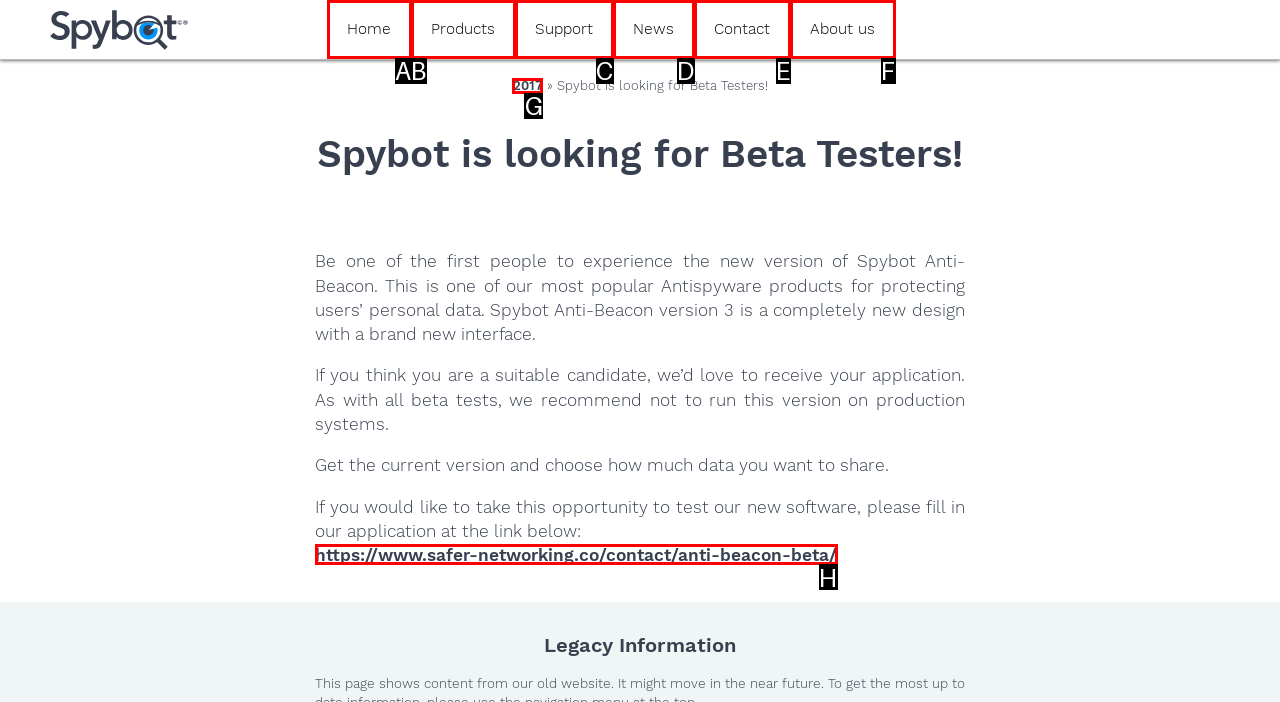Indicate the HTML element to be clicked to accomplish this task: Download a report Respond using the letter of the correct option.

None